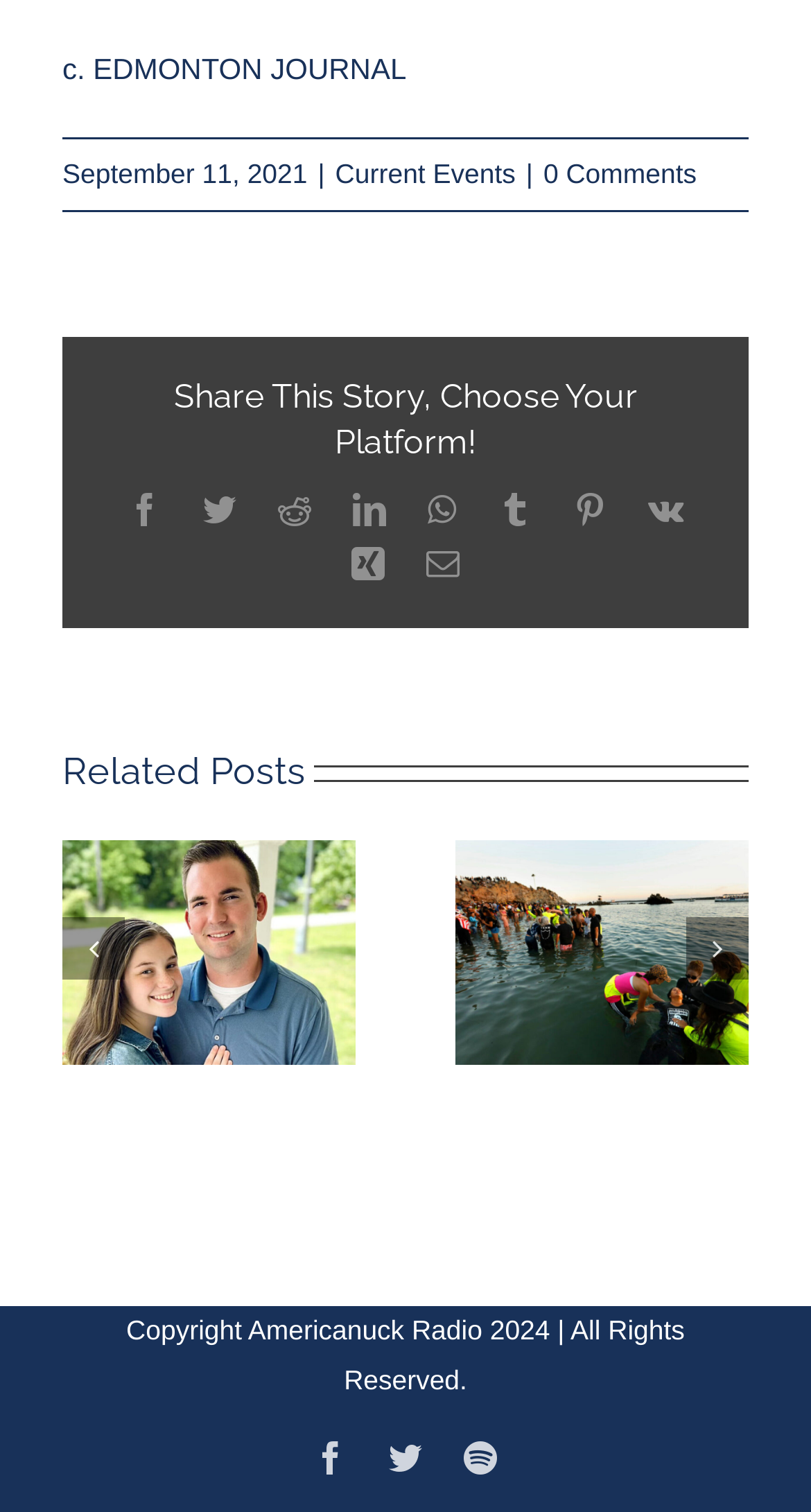Locate the bounding box coordinates of the area you need to click to fulfill this instruction: 'View post about High seafood diets'. The coordinates must be in the form of four float numbers ranging from 0 to 1: [left, top, right, bottom].

[0.756, 0.605, 0.849, 0.654]